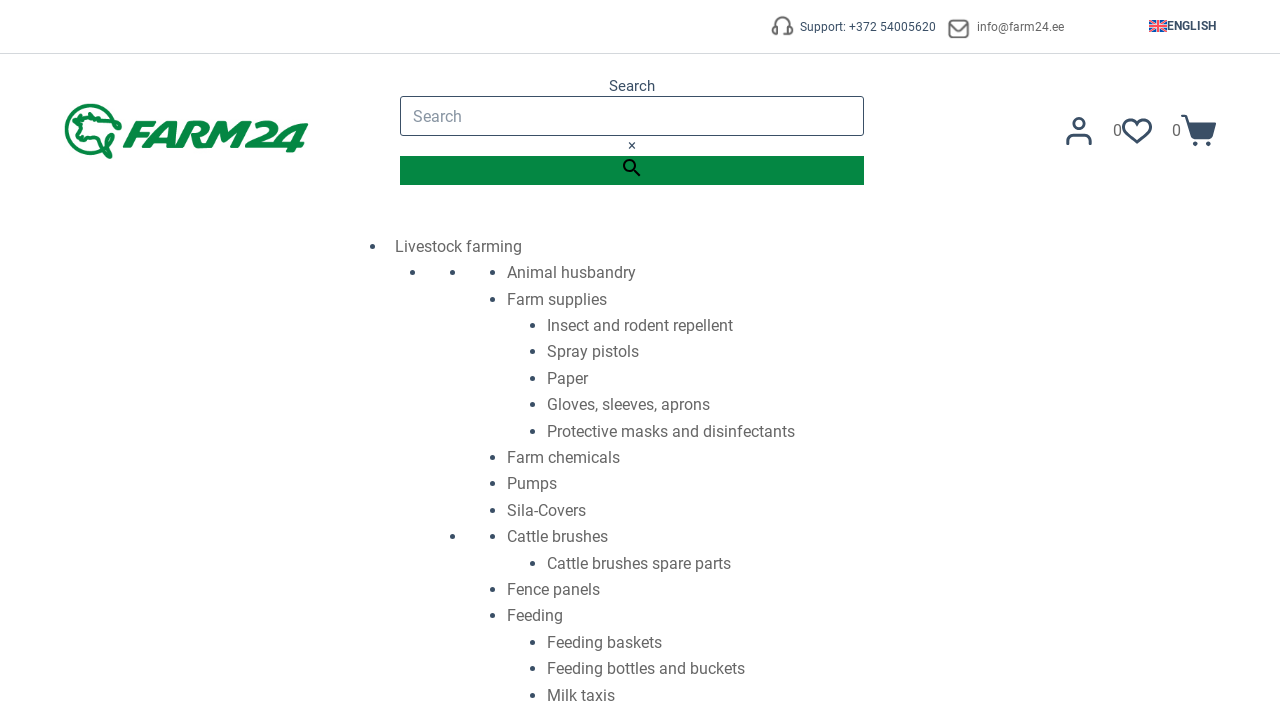Please provide a one-word or phrase answer to the question: 
What is the last item in the 'Feeding' category?

Milk taxis